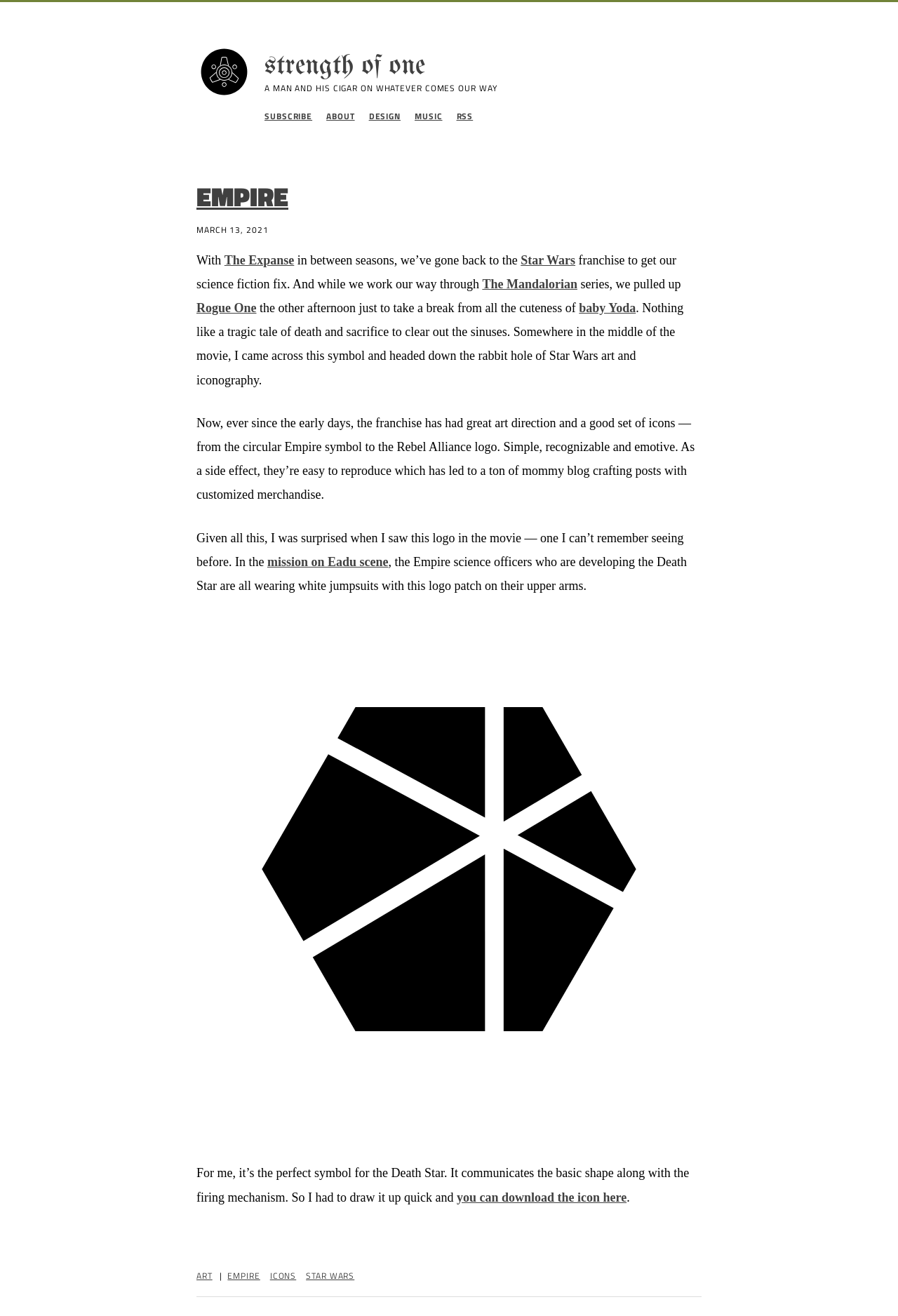Give a concise answer using one word or a phrase to the following question:
What is the symbol described in the article?

Death Star logo